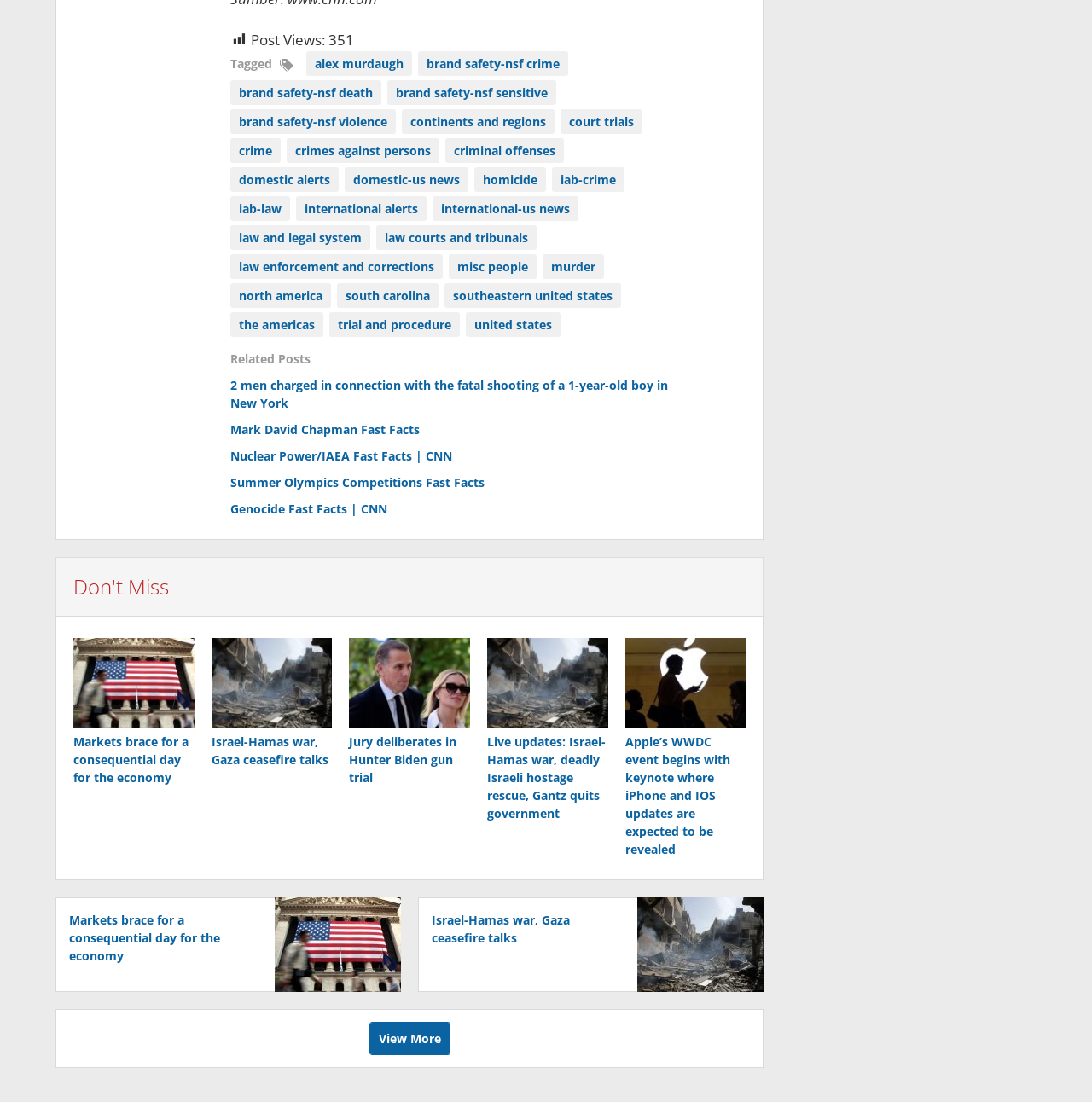Give a short answer using one word or phrase for the question:
What is the category of the link 'alex murdaugh'?

Tagged